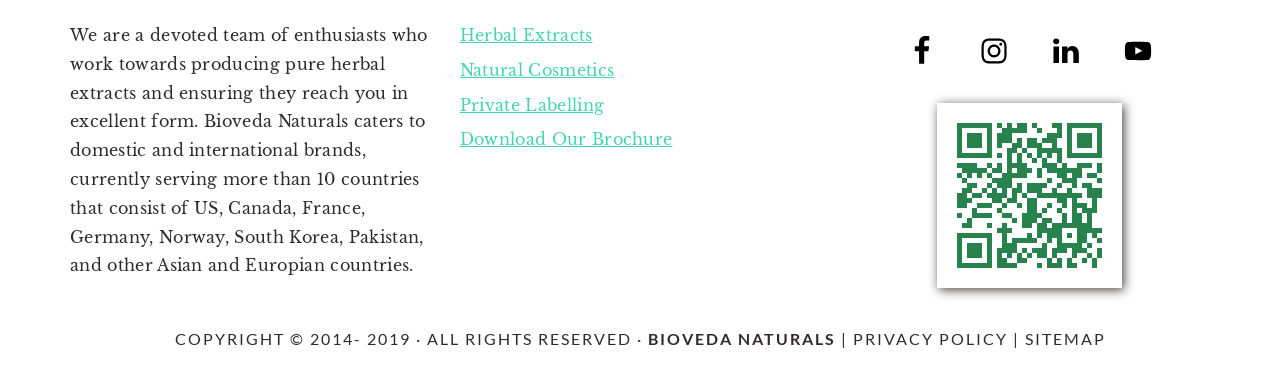Predict the bounding box coordinates of the area that should be clicked to accomplish the following instruction: "Download the brochure". The bounding box coordinates should consist of four float numbers between 0 and 1, i.e., [left, top, right, bottom].

[0.359, 0.346, 0.525, 0.4]